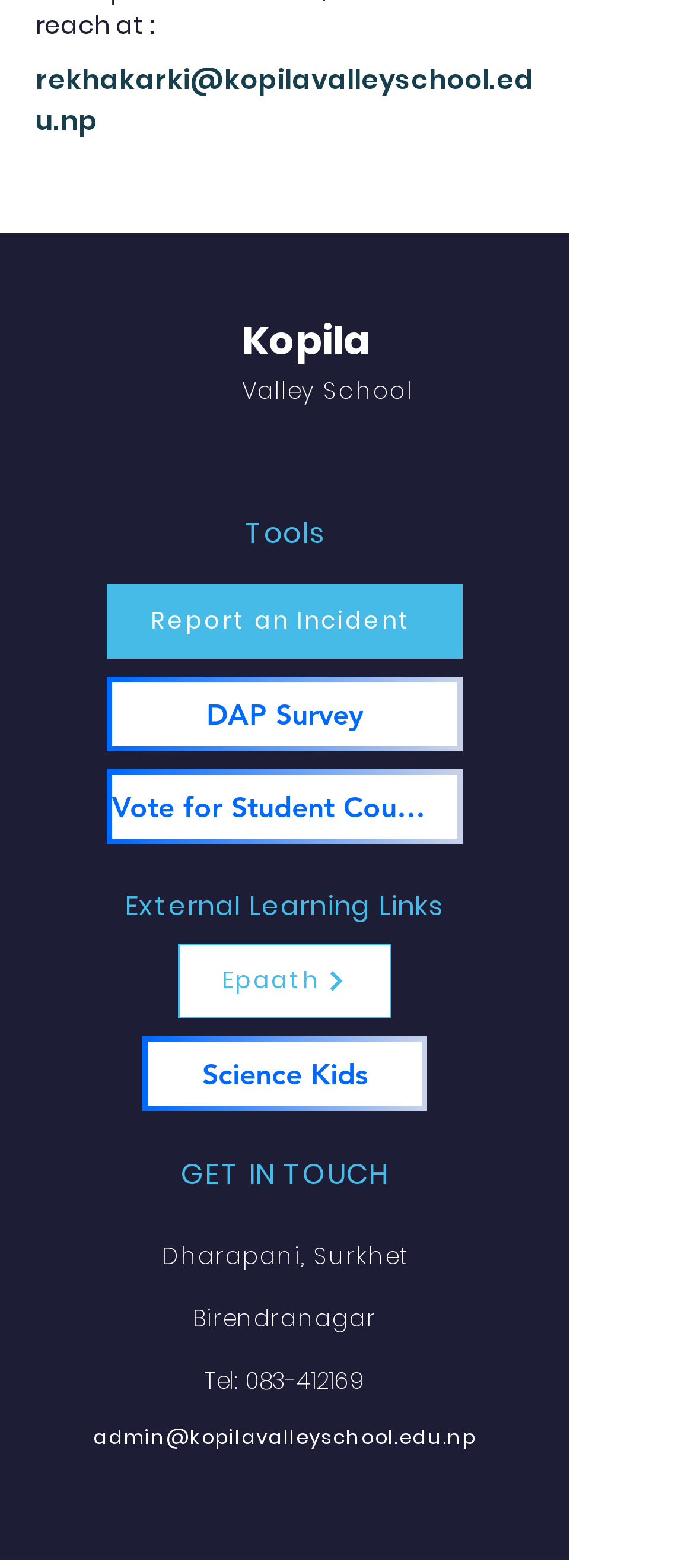Please reply to the following question using a single word or phrase: 
What is the phone number of the school?

083-412169